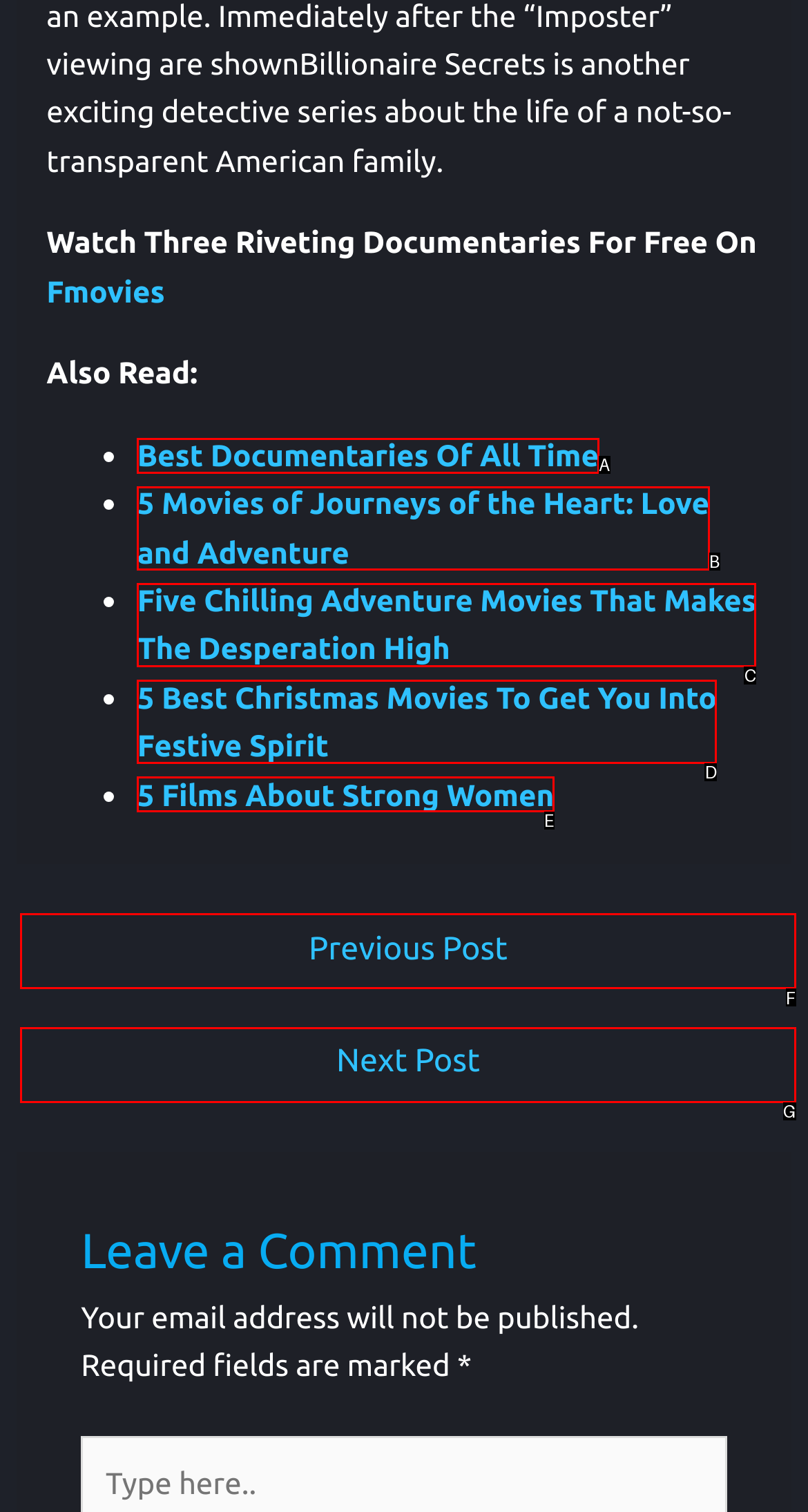Tell me which one HTML element best matches the description: ← Previous Post Answer with the option's letter from the given choices directly.

F